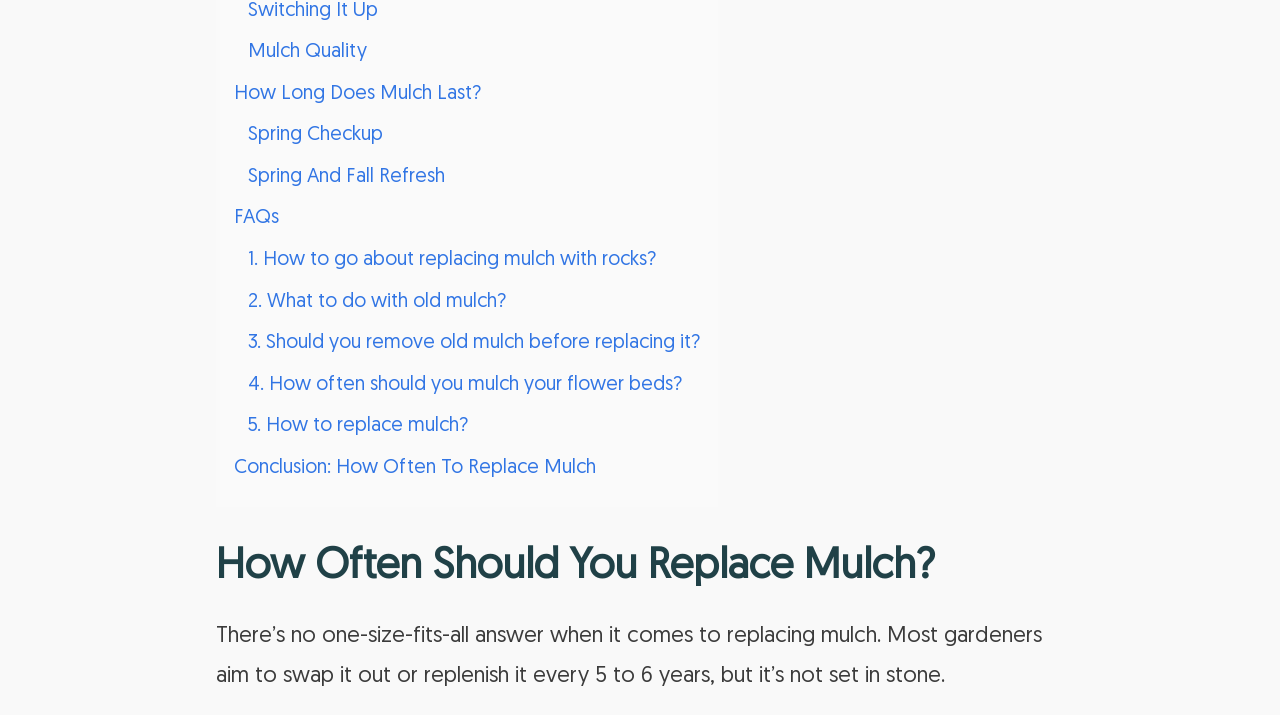Locate the bounding box coordinates of the clickable part needed for the task: "Contact RDC Paving via phone".

None